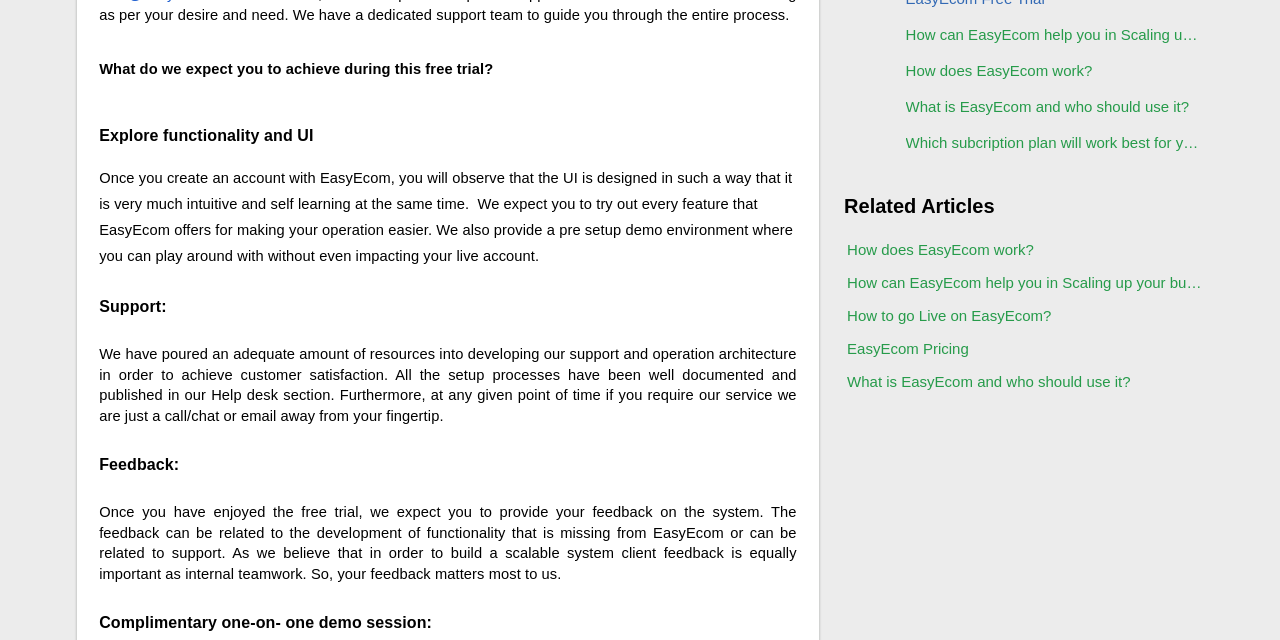Predict the bounding box coordinates of the UI element that matches this description: "How does EasyEcom work?". The coordinates should be in the format [left, top, right, bottom] with each value between 0 and 1.

[0.659, 0.365, 0.808, 0.417]